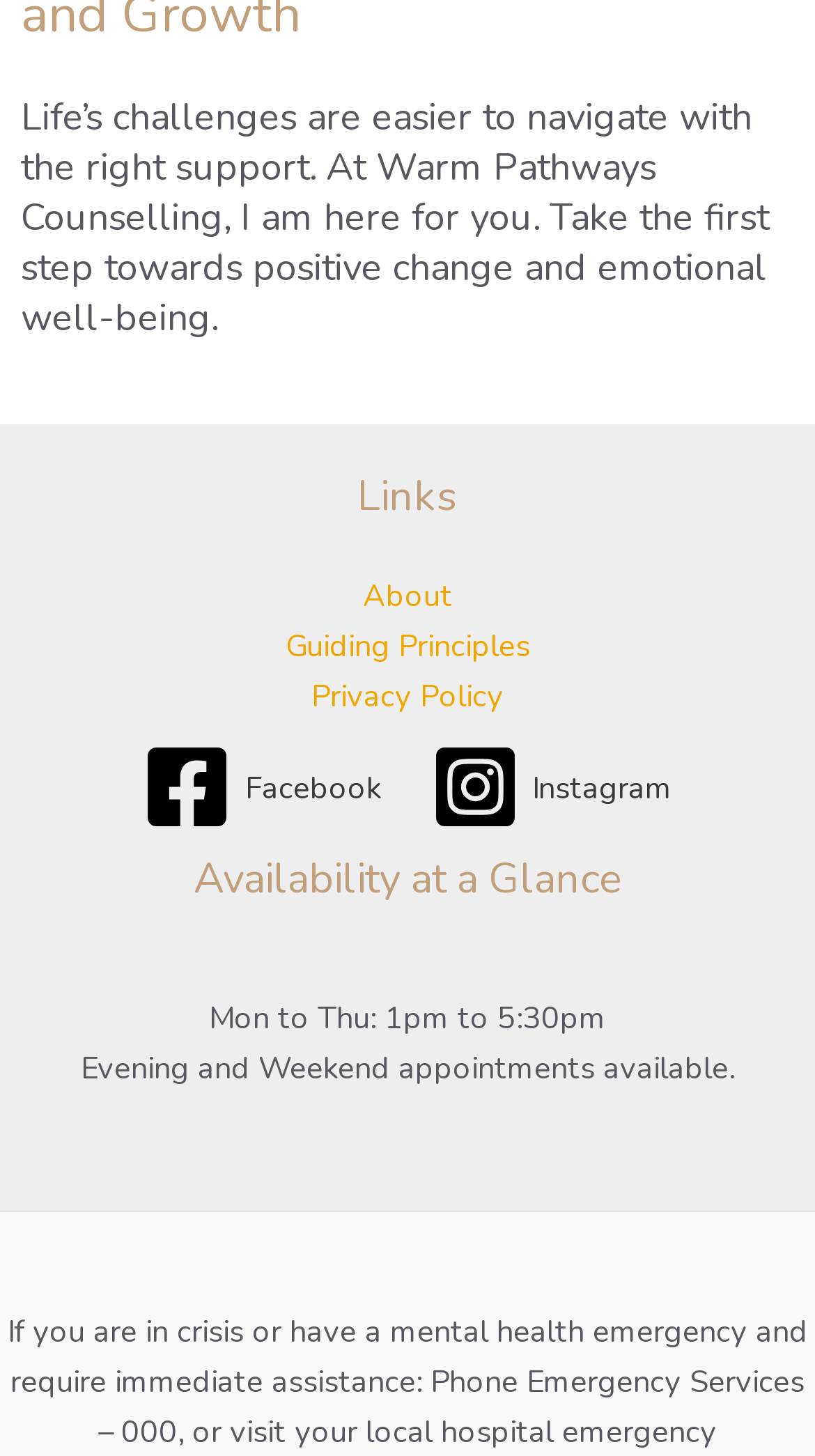What is the format of the 'Availability at a Glance' section?
Provide a one-word or short-phrase answer based on the image.

Text-based